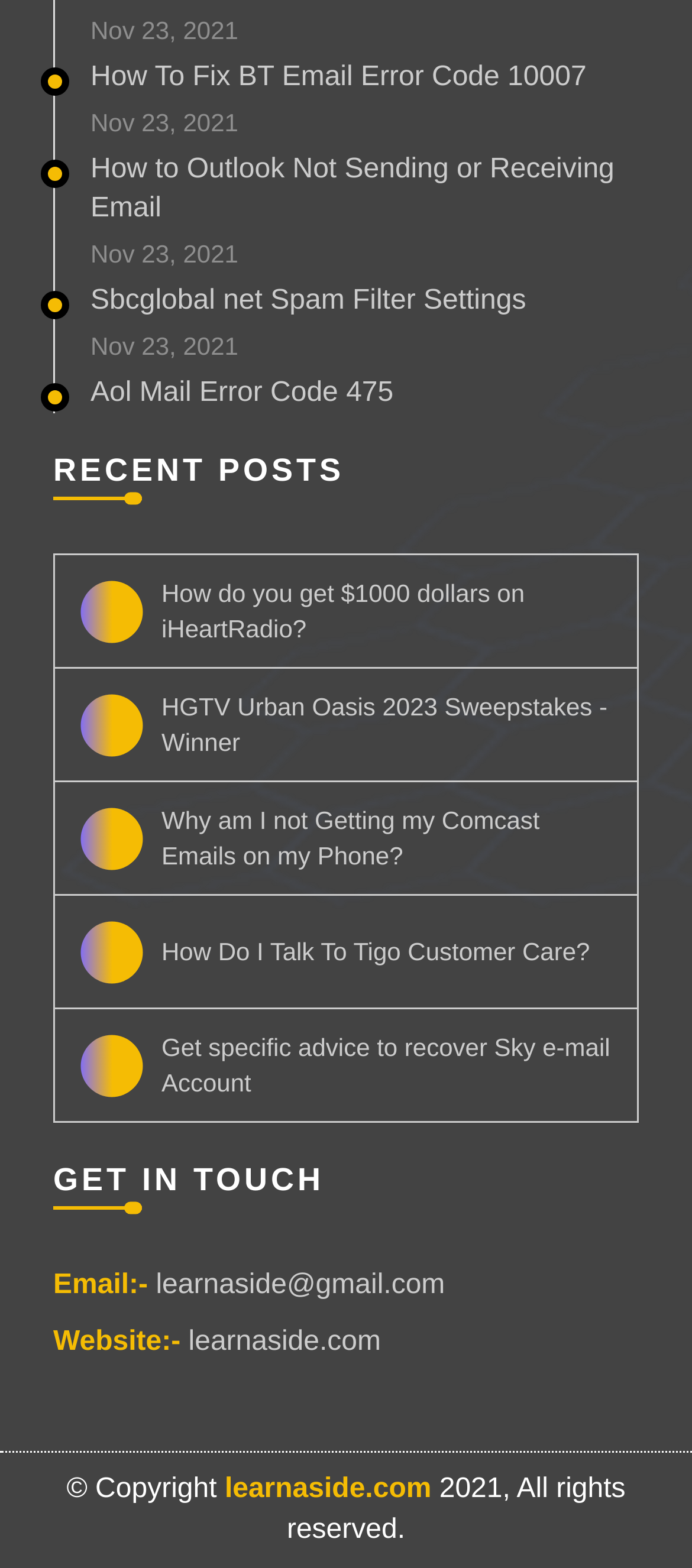What is the website URL provided on the webpage?
Answer the question with a detailed explanation, including all necessary information.

I looked for the website URL on the webpage and found it under the 'GET IN TOUCH' section, which is 'learnaside.com'.